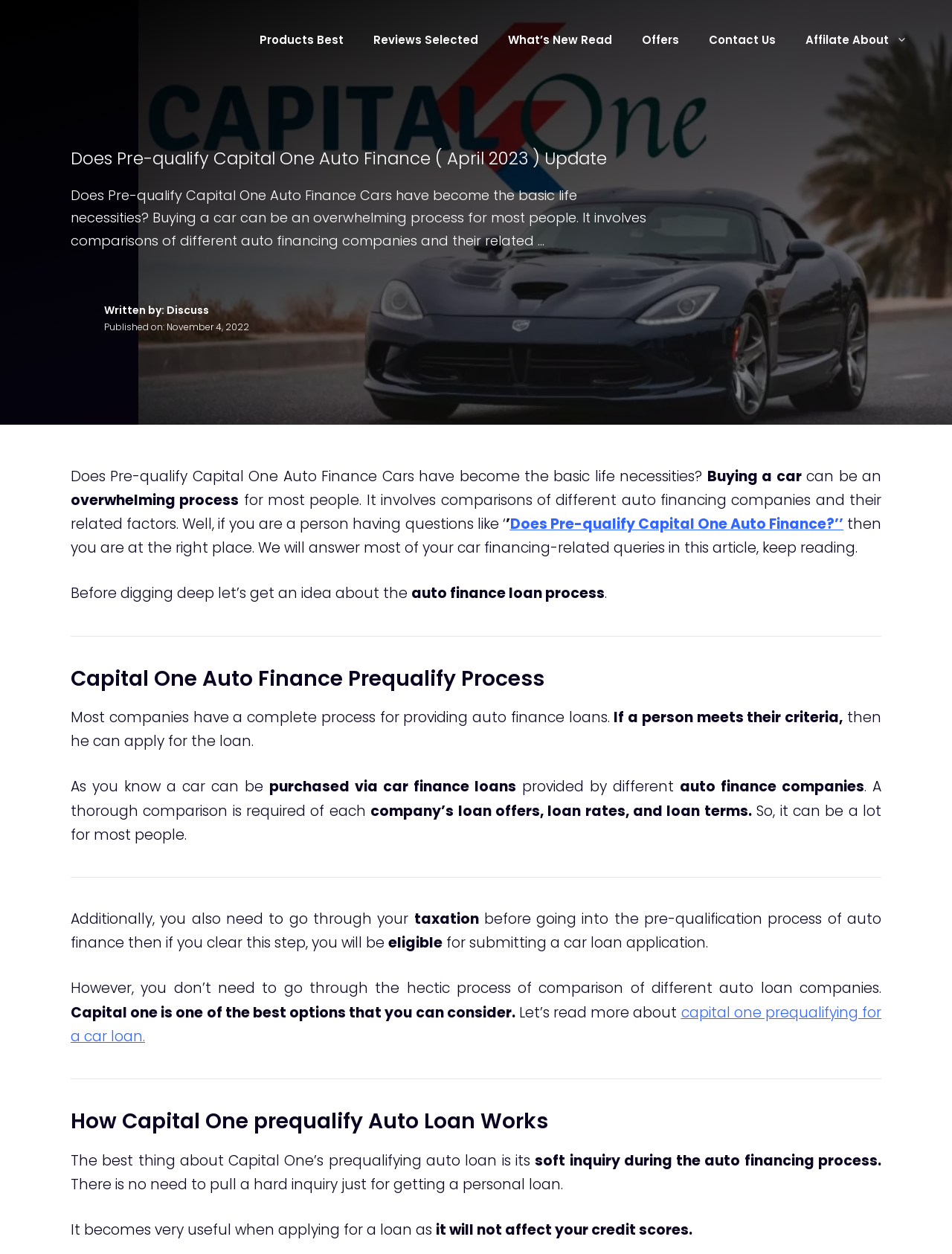Please identify the bounding box coordinates of the area I need to click to accomplish the following instruction: "Click on 'capital one prequalifying for a car loan.' link".

[0.074, 0.799, 0.926, 0.834]